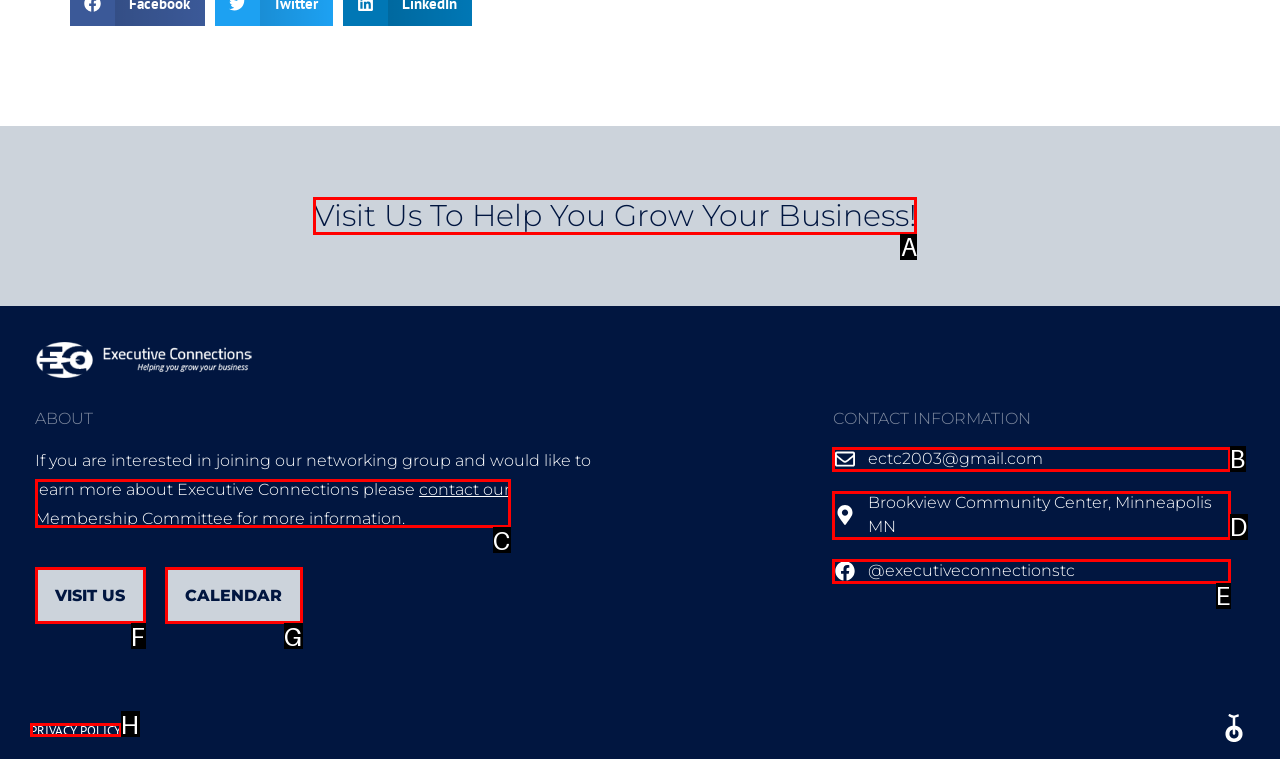Select the letter of the UI element that matches this task: Get the email address
Provide the answer as the letter of the correct choice.

B